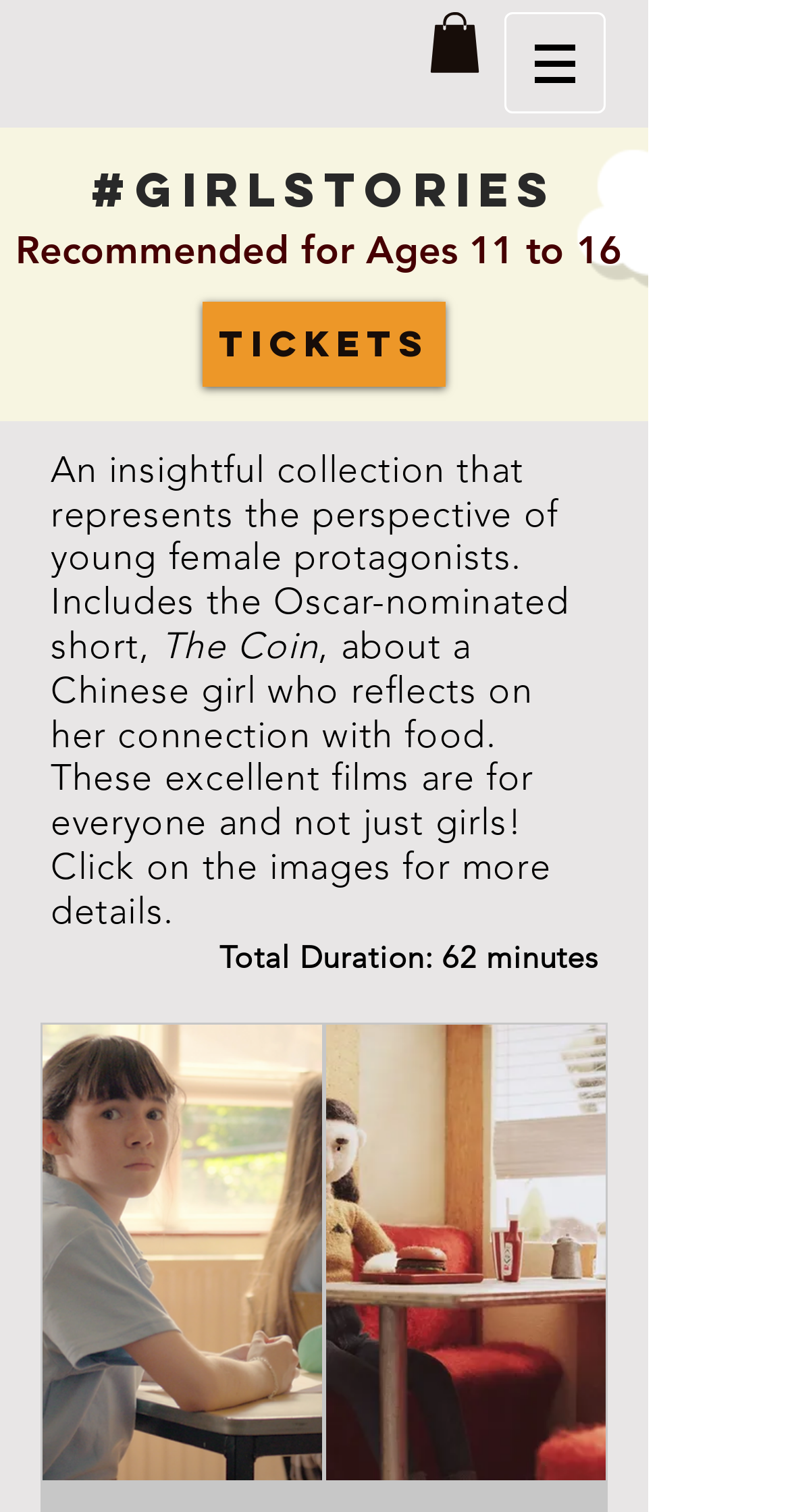Give an extensive and precise description of the webpage.

The webpage is about GirlStories, a collection of films featuring young female protagonists. At the top left, there is a link and an image with a similar size and position, possibly a logo. To the right of the logo, there is a navigation menu labeled "Site" with a button that has a popup menu. The button also contains a small image.

Below the navigation menu, there are two headings. The first heading reads "#GirlSTORIES" and spans most of the width of the page. The second heading is smaller and reads "Recommended for Ages 11 to 16". 

Under the headings, there is a button labeled "Tickets" positioned roughly in the middle of the page. Below the button, there is a paragraph of text that describes the collection of films, including the Oscar-nominated short. The text is divided into three sections, with the first section describing the collection, the second section highlighting a specific film called "The Coin", and the third section encouraging users to click on the images for more details.

To the right of the text, there are two images, one labeled "My Time" and the other labeled "The Coin". These images are likely related to the films being described. Below the images, there is a line of text that reads "Total Duration: 62 minutes".